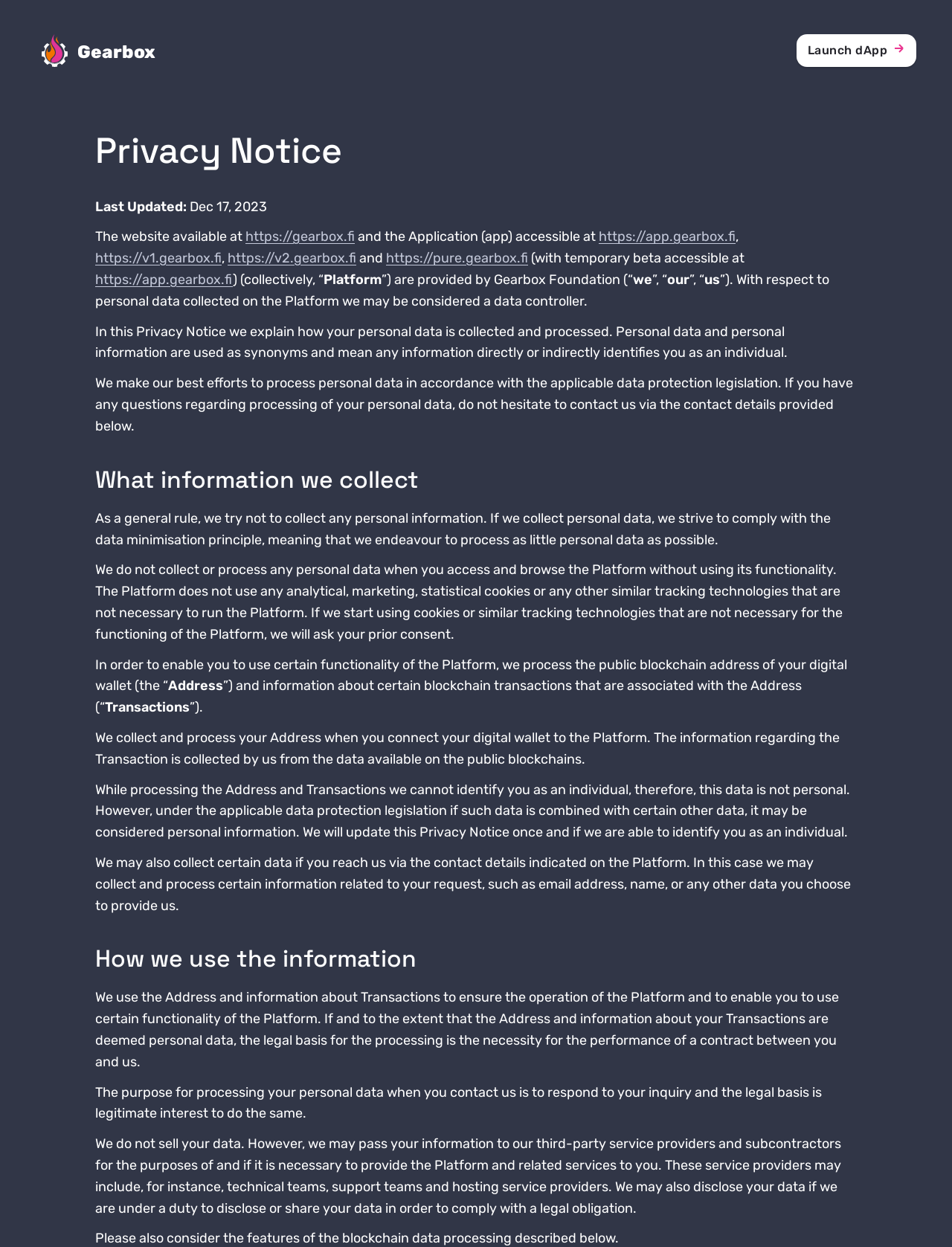Refer to the screenshot and answer the following question in detail:
What is the legal basis for processing the Address and information about Transactions?

The question asks for the legal basis for processing the Address and information about Transactions. According to the webpage, 'If and to the extent that the Address and information about your Transactions are deemed personal data, the legal basis for the processing is the necessity for the performance of a contract between you and us.' Therefore, the legal basis is the necessity for the performance of a contract.